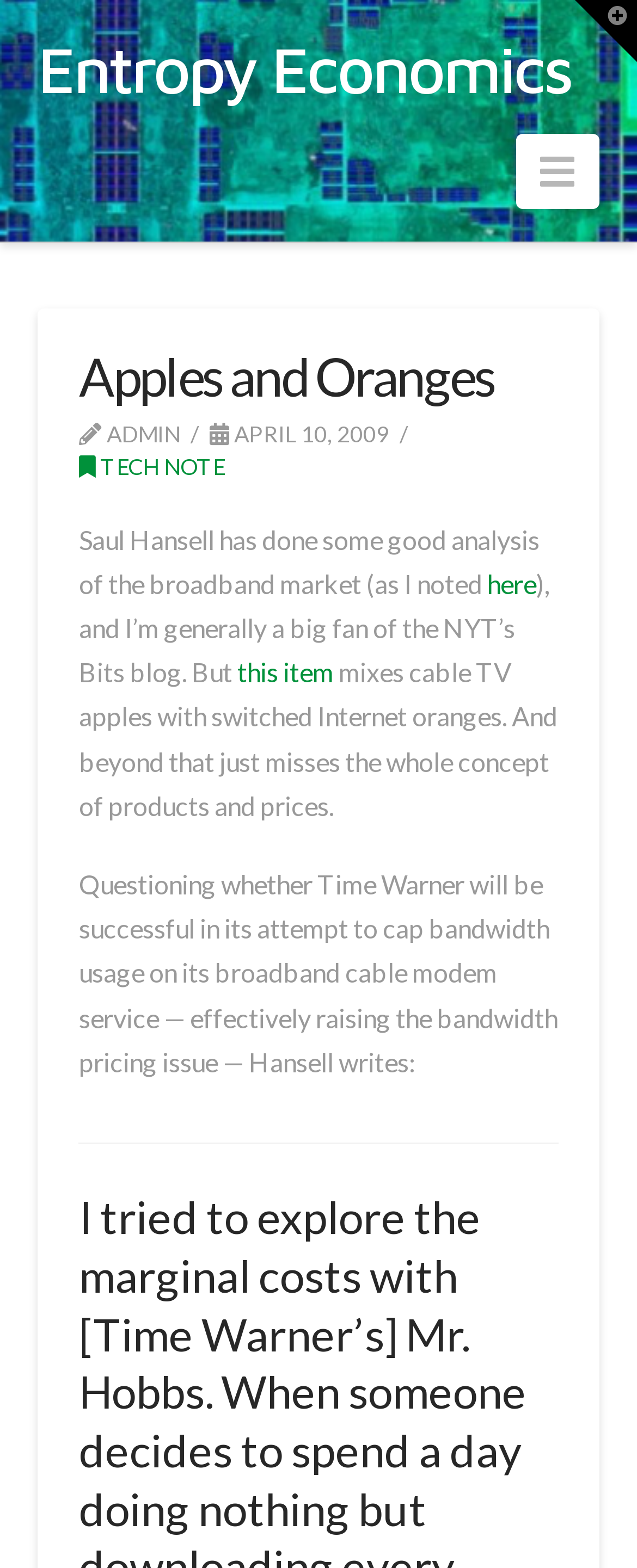What is the issue raised by Time Warner?
Based on the image, provide a one-word or brief-phrase response.

Bandwidth pricing